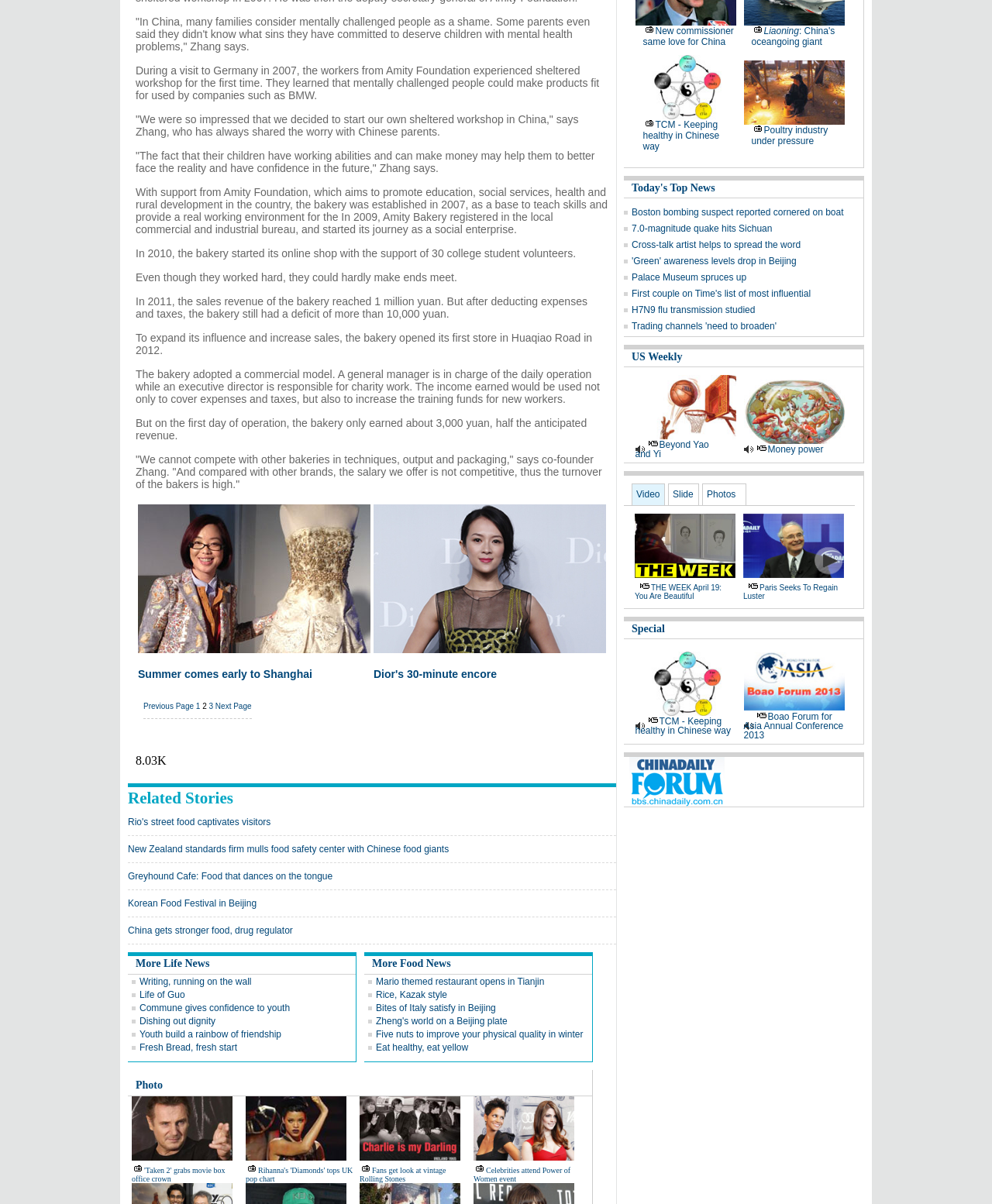Please identify the bounding box coordinates of the element on the webpage that should be clicked to follow this instruction: "View 'More Food News'". The bounding box coordinates should be given as four float numbers between 0 and 1, formatted as [left, top, right, bottom].

[0.375, 0.795, 0.454, 0.805]